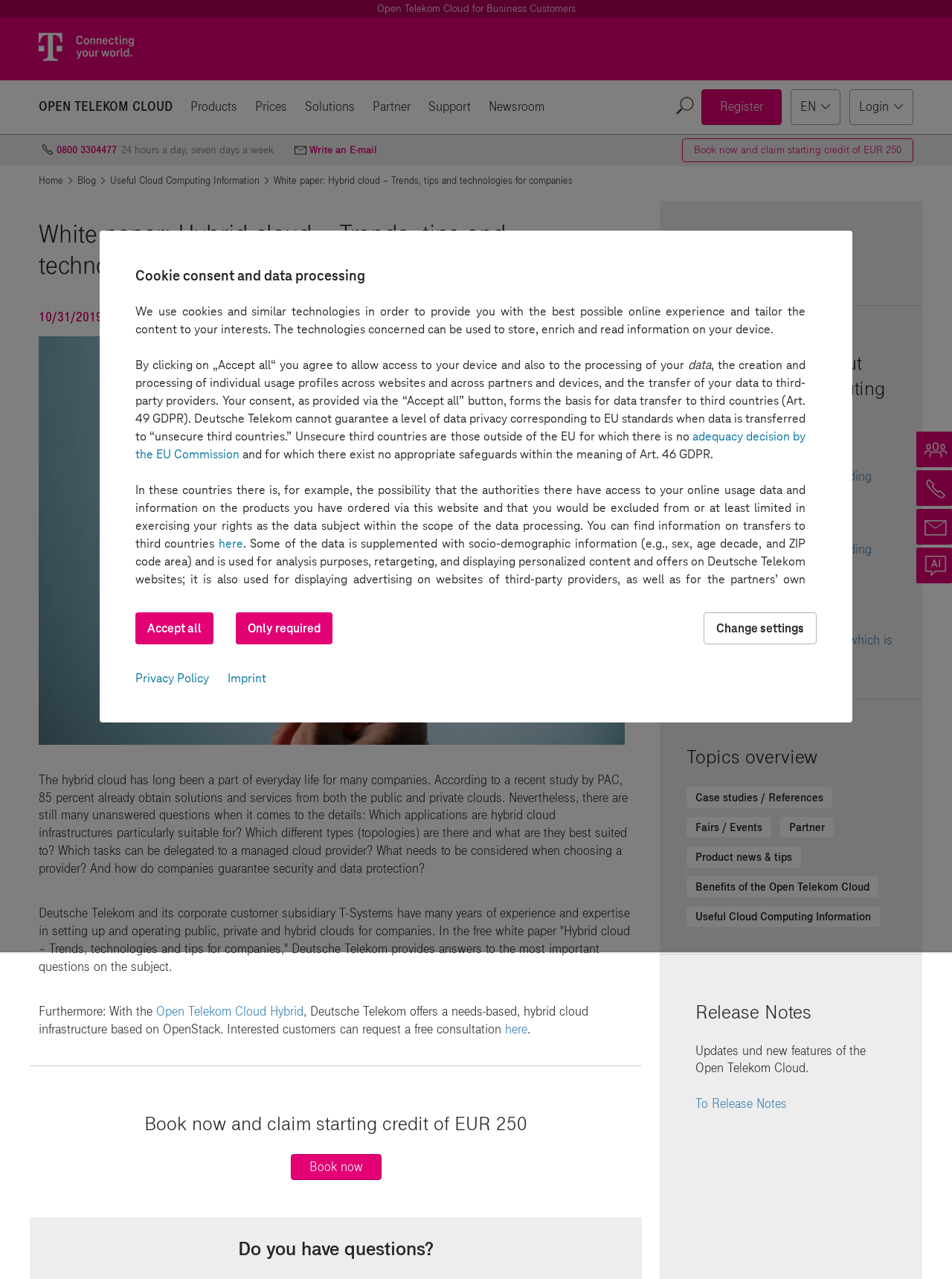What is the main heading of this webpage? Please extract and provide it.

White paper: Hybrid cloud – Trends, tips and technologies for companies